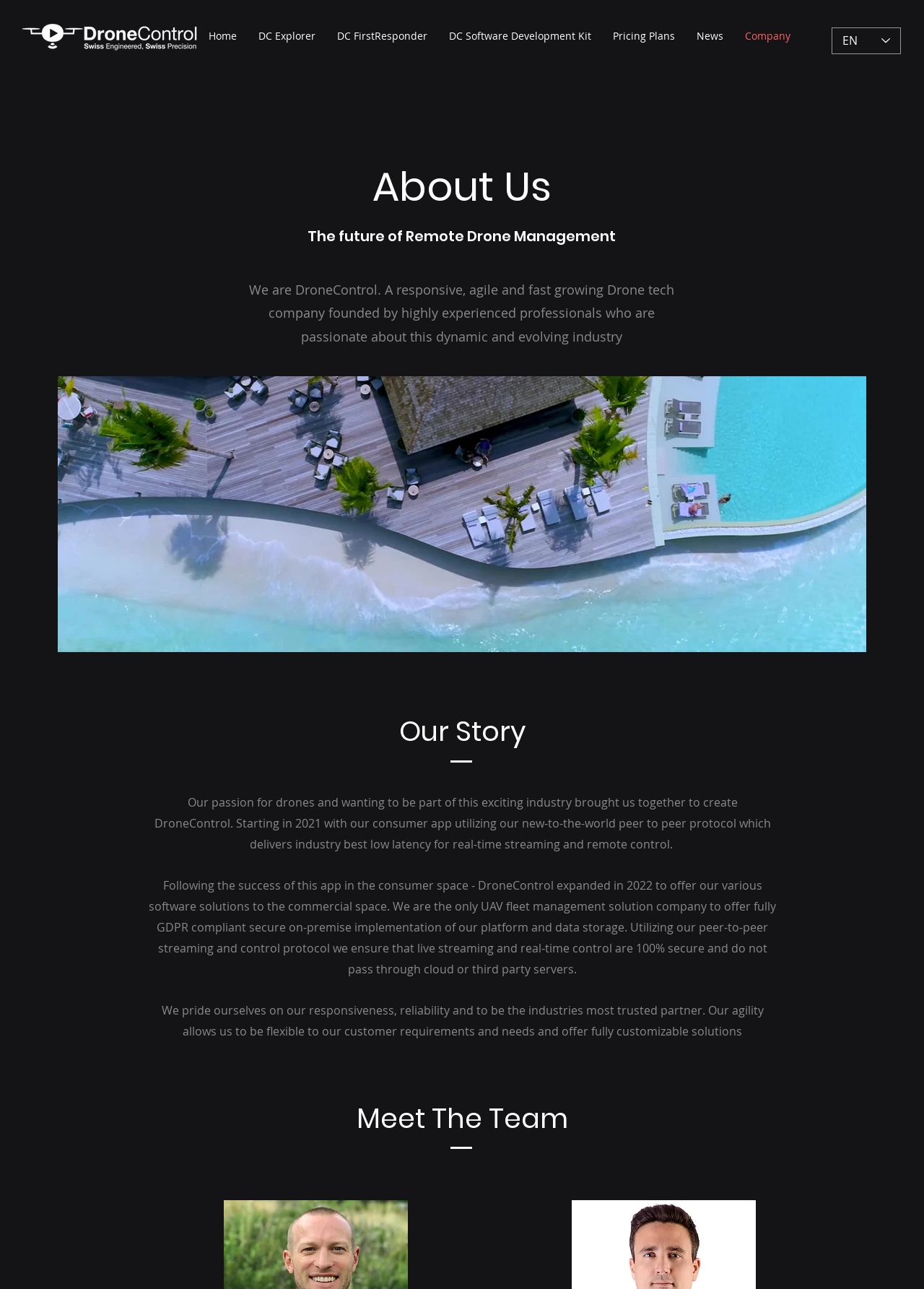Using the information shown in the image, answer the question with as much detail as possible: What is the topic of the video on the webpage?

The video is located below the 'About Us' section, and since it is on the DroneControl webpage, it is likely that the video is about DroneControl or its products/services.